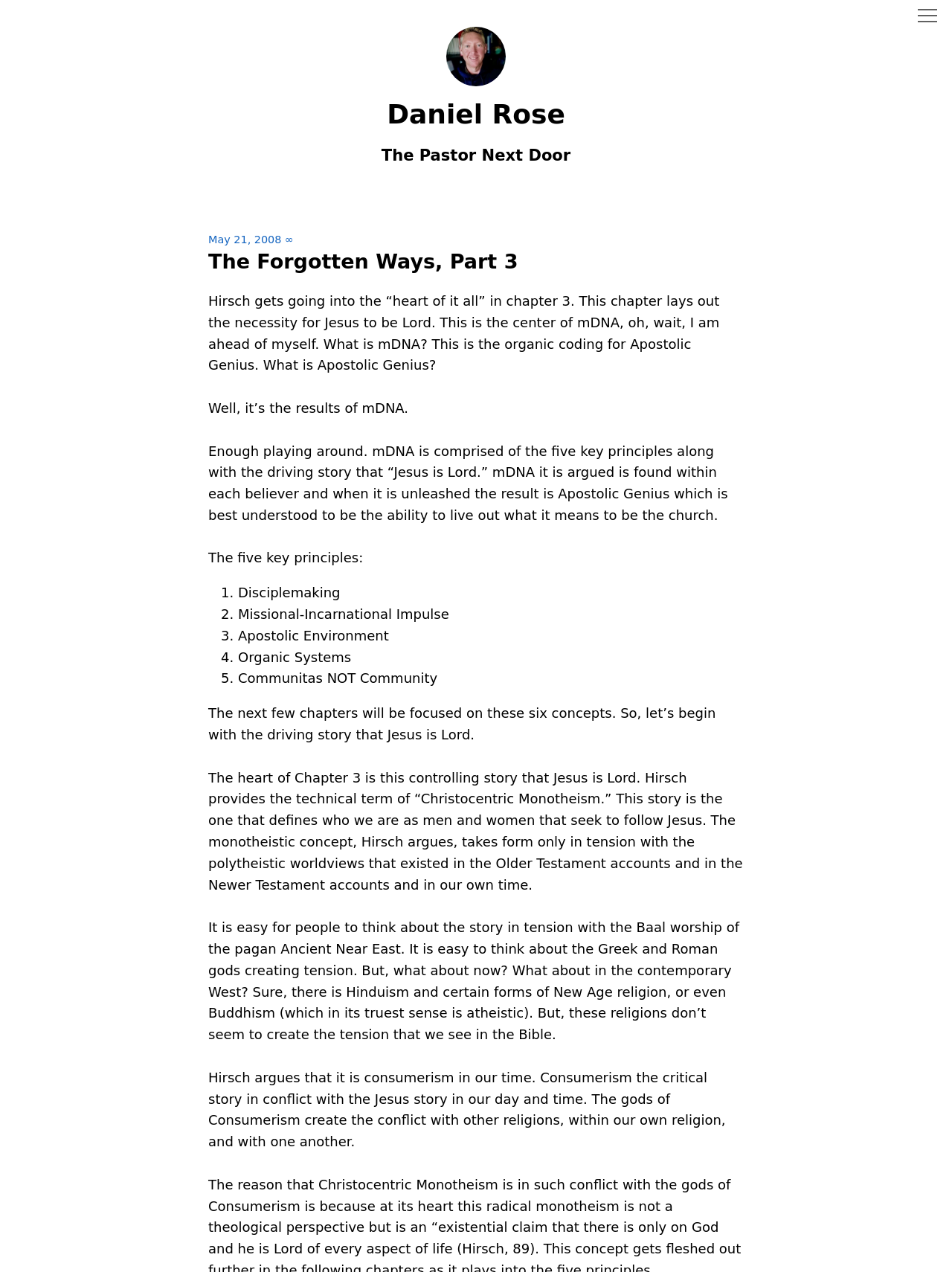What is Apostolic Genius?
Give a detailed response to the question by analyzing the screenshot.

Apostolic Genius is defined in the text as 'the ability to live out what it means to be the church', which is the result of mDNA being unleashed in a believer.